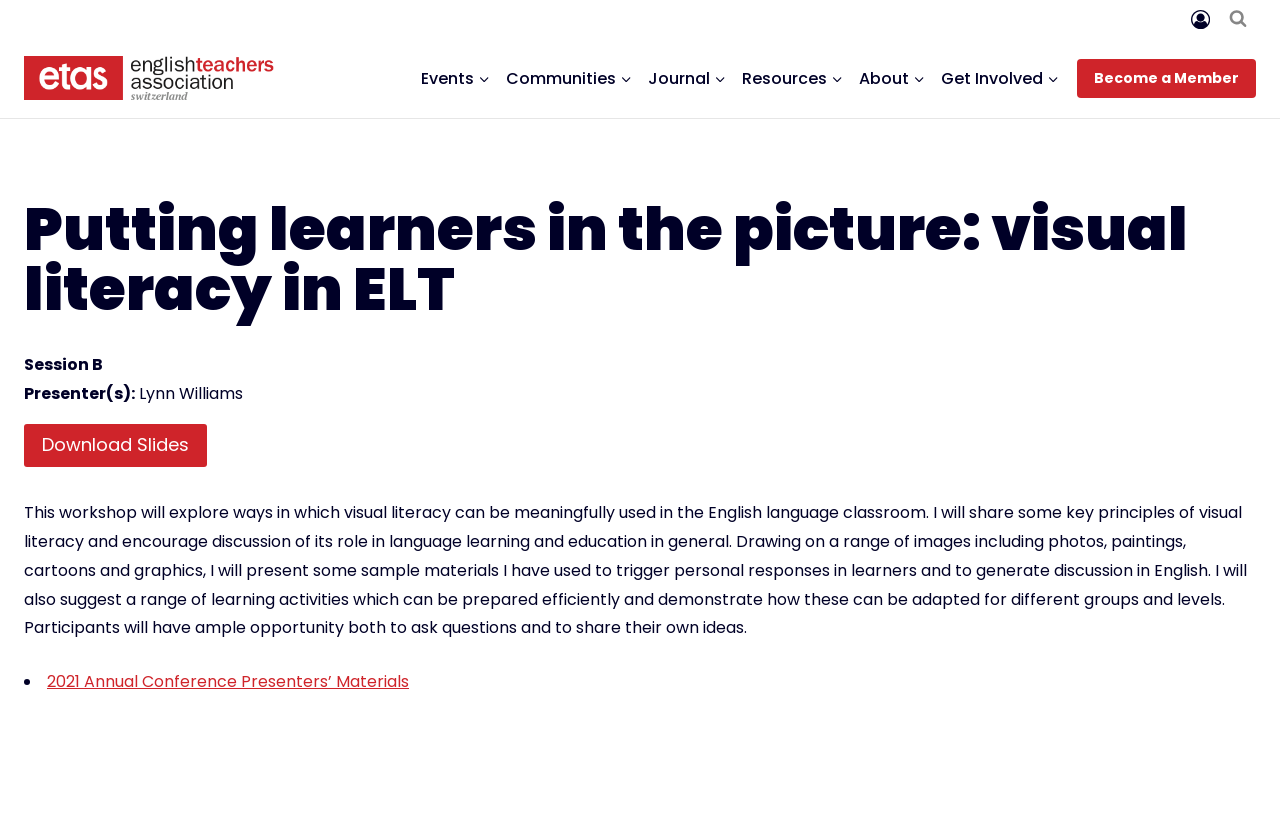Pinpoint the bounding box coordinates of the area that should be clicked to complete the following instruction: "Download slides". The coordinates must be given as four float numbers between 0 and 1, i.e., [left, top, right, bottom].

[0.019, 0.519, 0.162, 0.572]